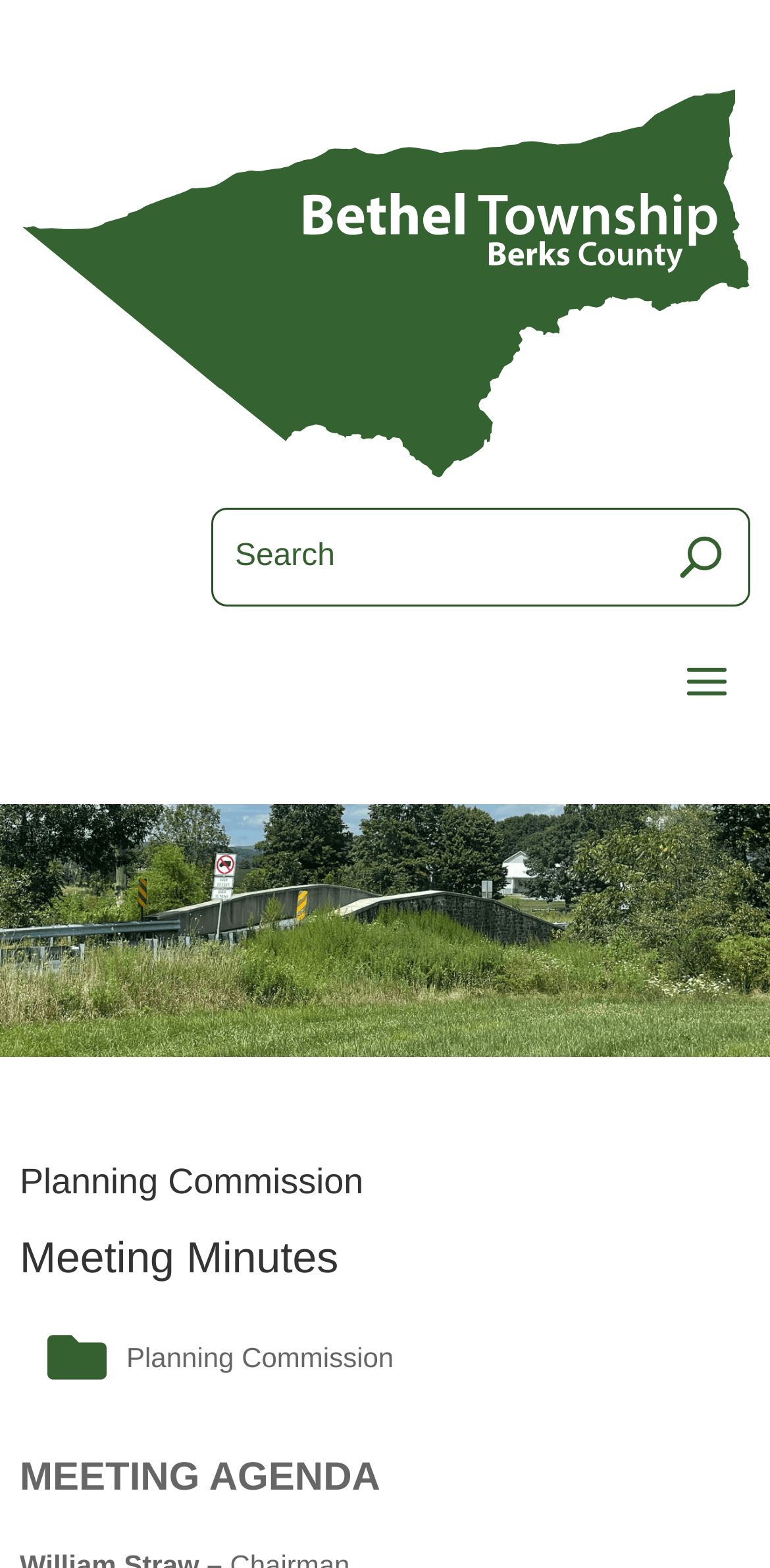Determine the bounding box coordinates (top-left x, top-left y, bottom-right x, bottom-right y) of the UI element described in the following text: name="s" placeholder="Search"

[0.276, 0.325, 0.847, 0.386]